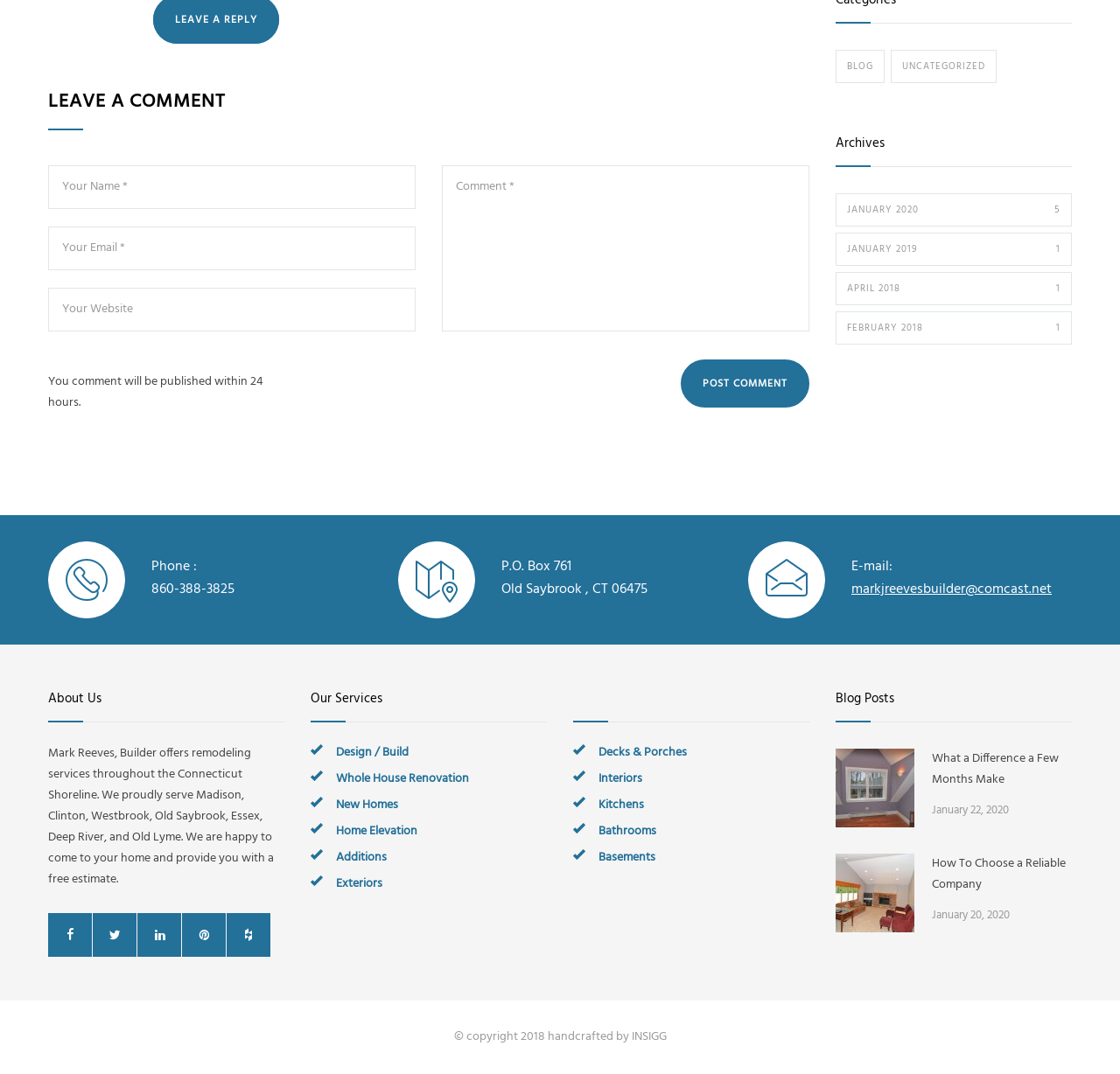Use one word or a short phrase to answer the question provided: 
What is the email address of the company?

markjreevesbuilder@comcast.net